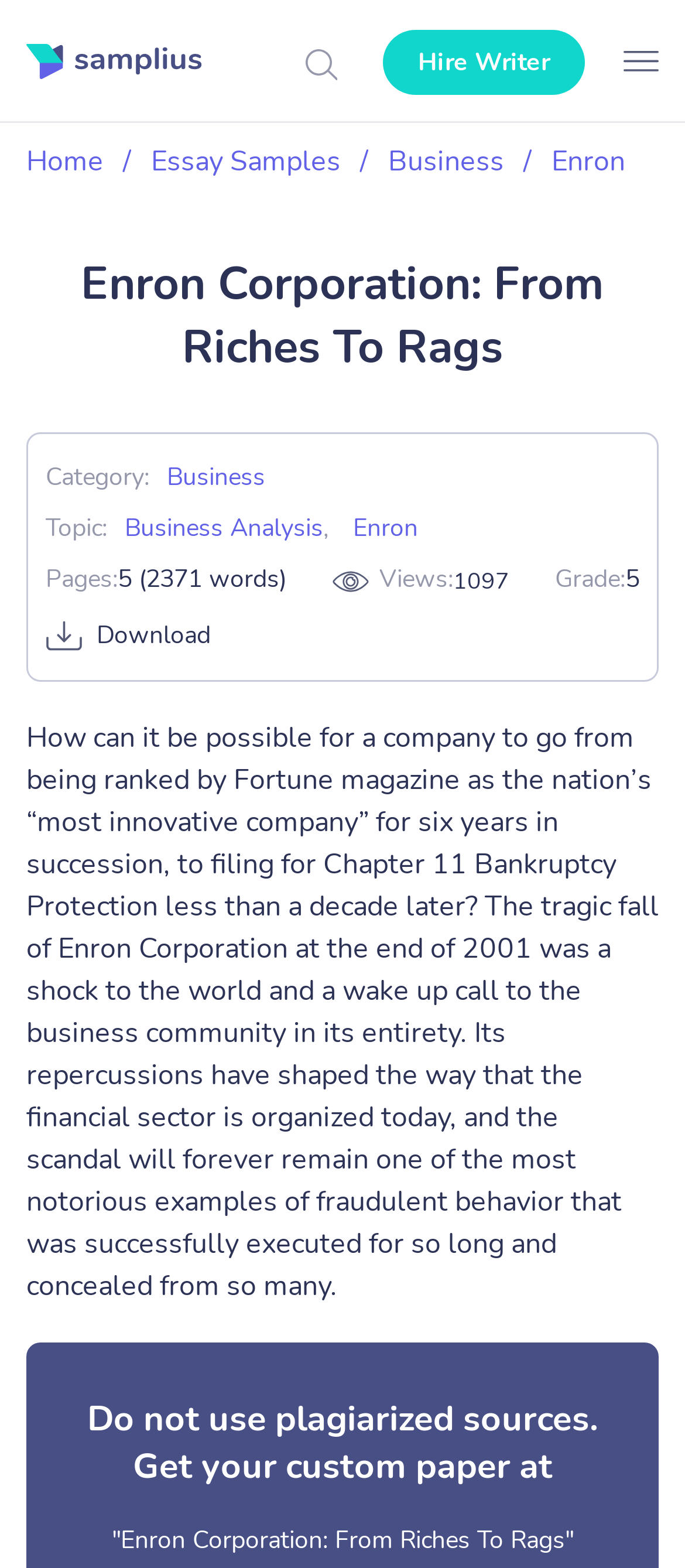Describe the webpage meticulously, covering all significant aspects.

The webpage appears to be an essay sample page, specifically about Enron Corporation's rise and fall. At the top left, there is a link to "Samplius" accompanied by an image, and to the right, there is a link to "Hire Writer". Below these links, there is a navigation menu with links to "Home", "Essay Samples", "Business", and "Enron".

The main content of the page is headed by a title "Enron Corporation: From Riches To Rags", which spans almost the entire width of the page. Below the title, there are several metadata sections, including category, topic, pages, views, and grade. The category and topic sections both have links to "Business" and "Business Analysis", as well as "Enron". The pages section indicates that the essay has 5 pages with 2371 words.

The main essay text is a lengthy passage that discusses the rise and fall of Enron Corporation, including its ranking as the nation's most innovative company and its subsequent bankruptcy filing. The text is quite detailed, discussing the repercussions of the scandal and its impact on the financial sector.

At the bottom of the page, there is a warning not to use plagiarized sources and an offer to get a custom paper. Finally, there is a footer section with the essay title "Enron Corporation: From Riches To Rags" again. On the right side of the page, near the bottom, there is a small image, but its purpose is unclear.